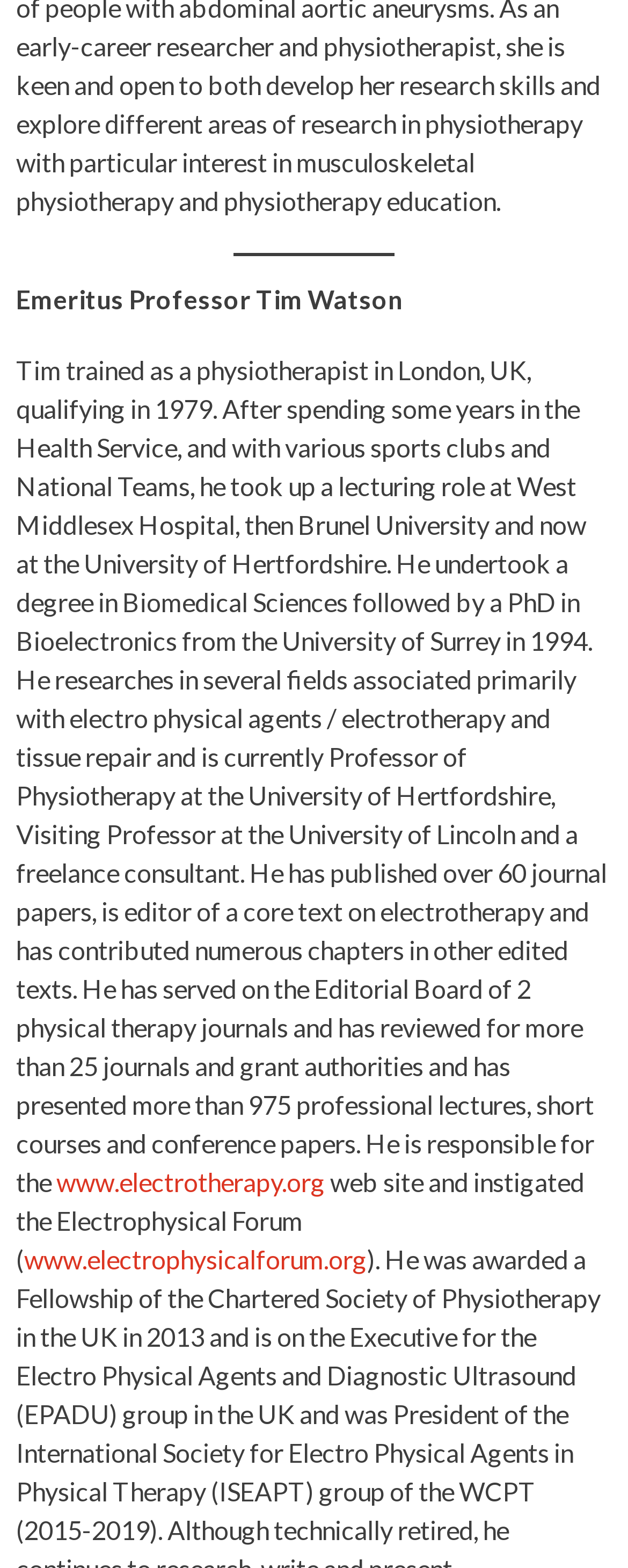Using the elements shown in the image, answer the question comprehensively: What is Professor Tim Watson's current role at the University of Hertfordshire?

According to the text description, it is mentioned that Professor Tim Watson is currently Professor of Physiotherapy at the University of Hertfordshire, which indicates his current role at the university.